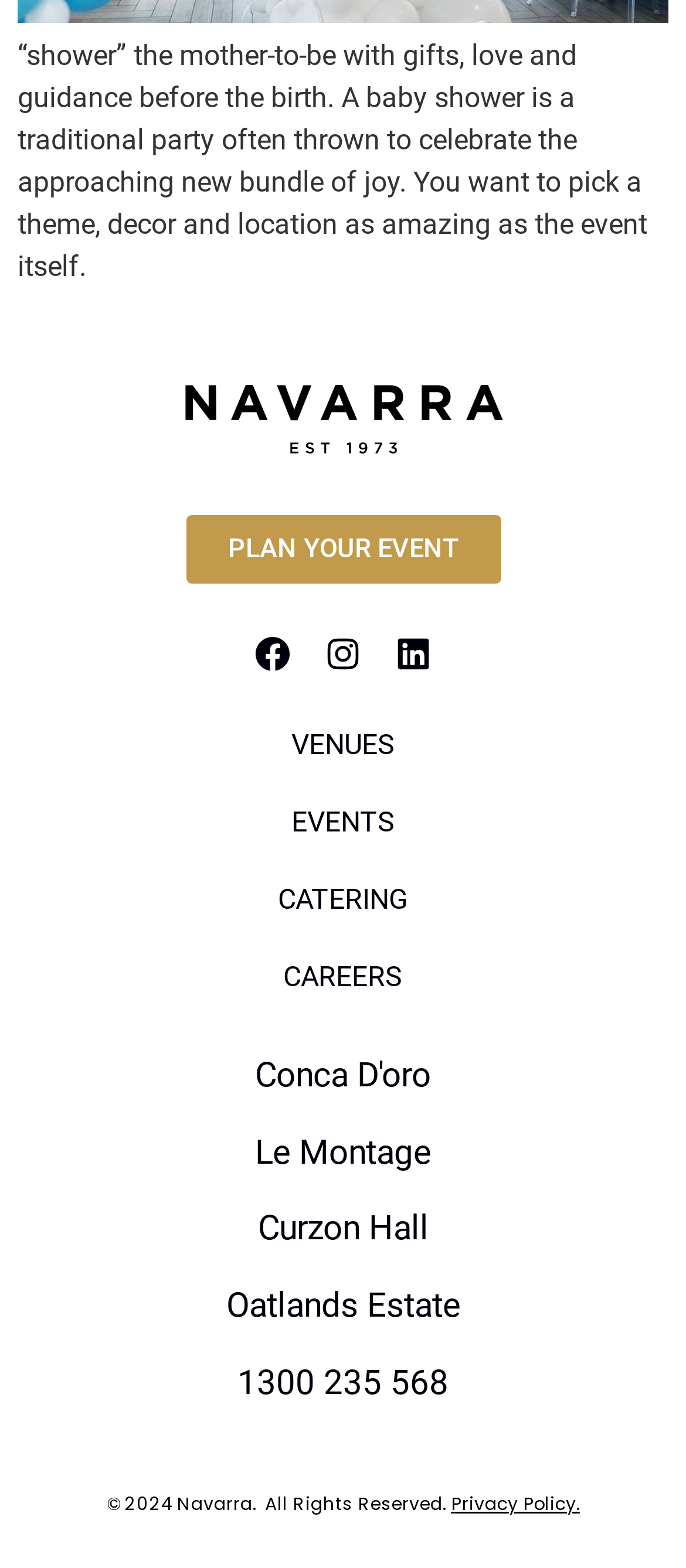Bounding box coordinates should be in the format (top-left x, top-left y, bottom-right x, bottom-right y) and all values should be floating point numbers between 0 and 1. Determine the bounding box coordinate for the UI element described as: 1300 235 568

[0.092, 0.867, 0.908, 0.899]